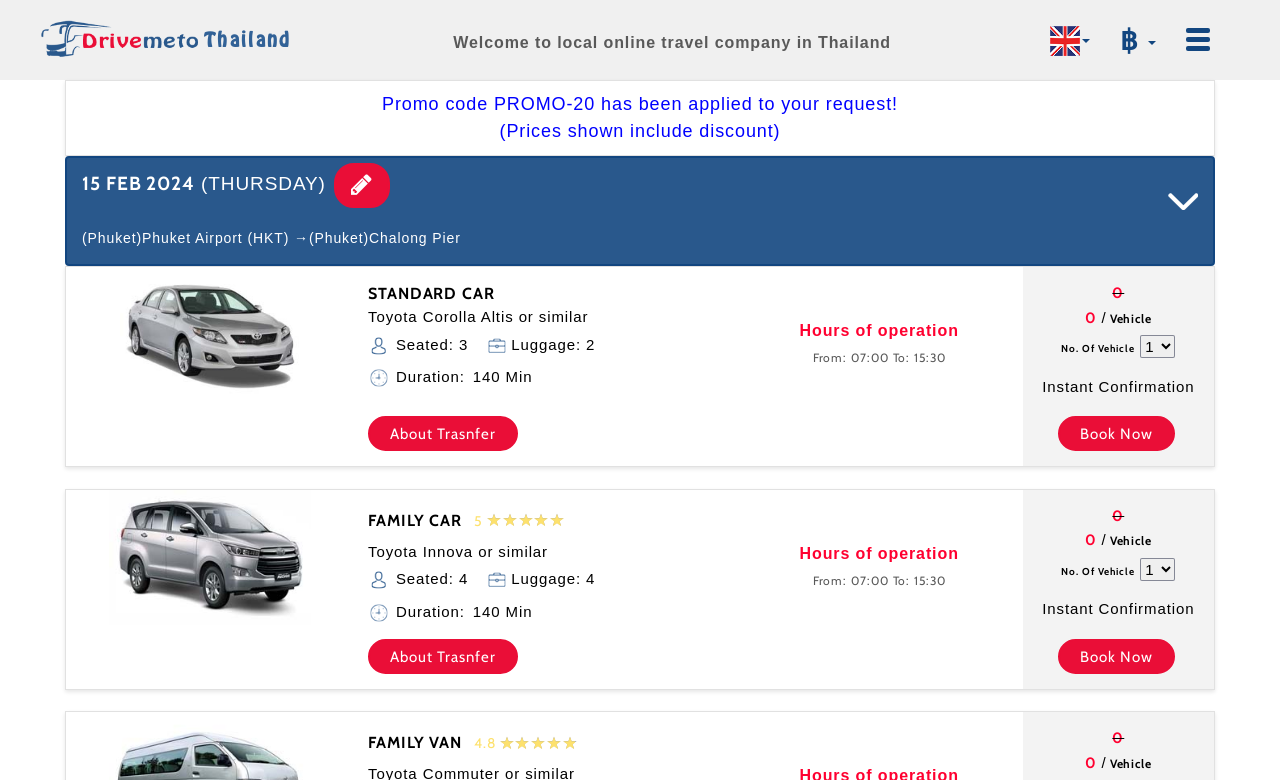Based on the image, provide a detailed and complete answer to the question: 
What is the destination of the transfer?

The destination of the transfer is mentioned in the heading '(Phuket)Phuket Airport (HKT) →(Phuket)Chalong Pier' which is located near the top of the webpage.